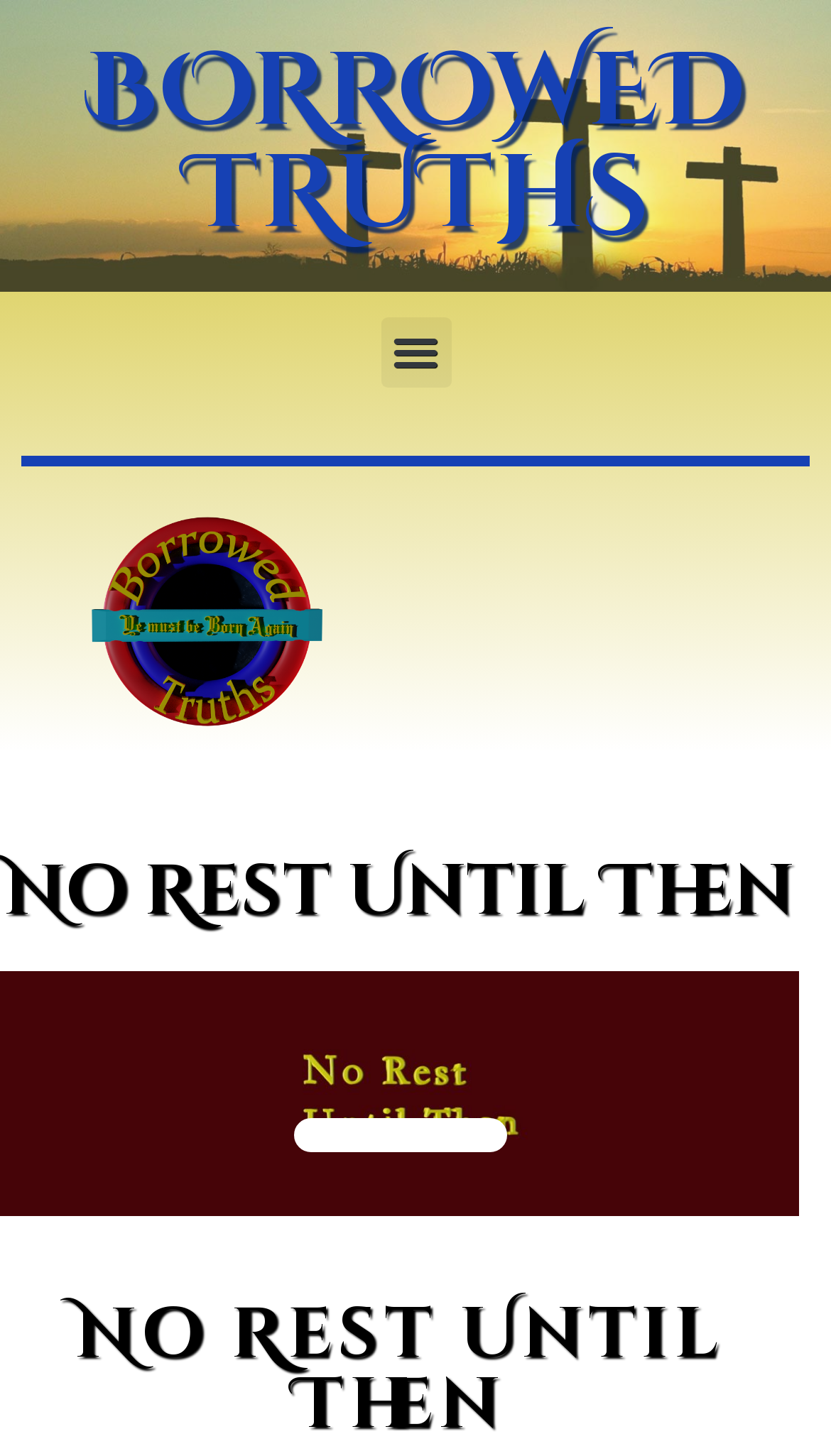Refer to the image and offer a detailed explanation in response to the question: What is the text of the second 'No Rest Until Then' heading?

I found the second 'No Rest Until Then' heading element at coordinates [0.0, 0.893, 0.962, 0.99] with the same text as the first one.